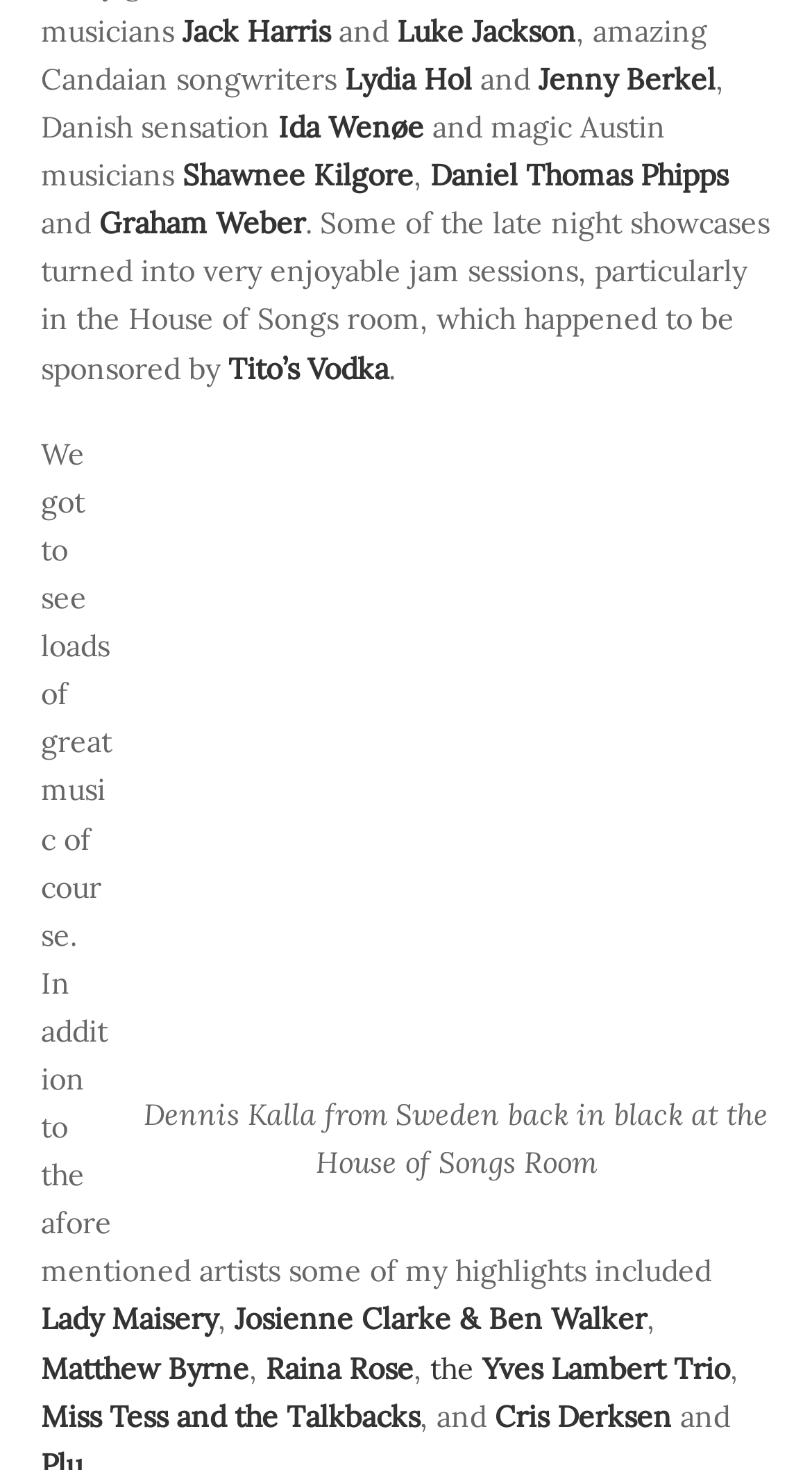What is the name of the first mentioned Canadian songwriter?
Could you answer the question with a detailed and thorough explanation?

The first mentioned Canadian songwriter is Jack Harris, which is indicated by the link element with the text 'Jack Harris' at the top of the webpage.